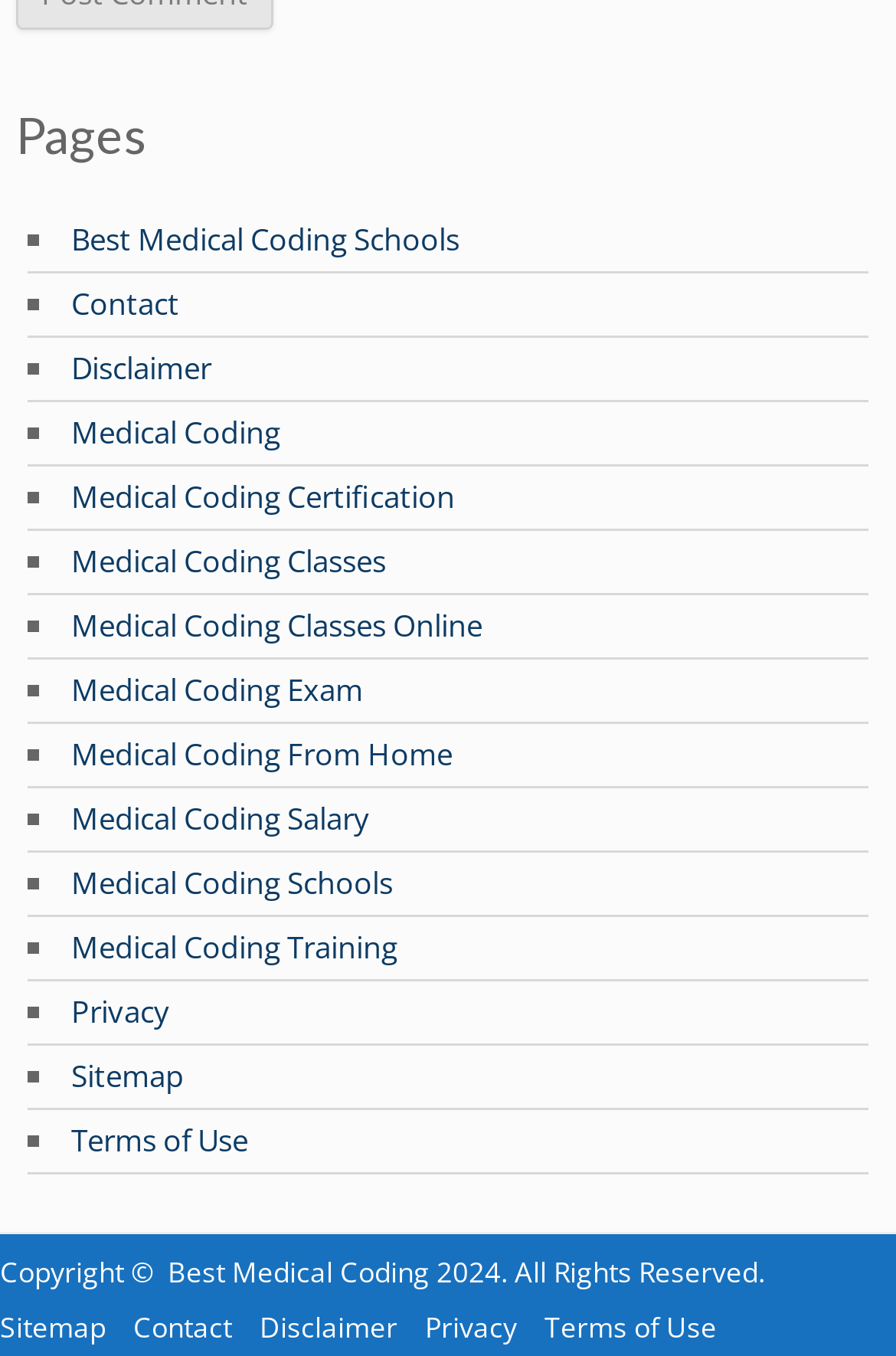Is there a copyright notice on the webpage?
Answer with a single word or phrase by referring to the visual content.

Yes